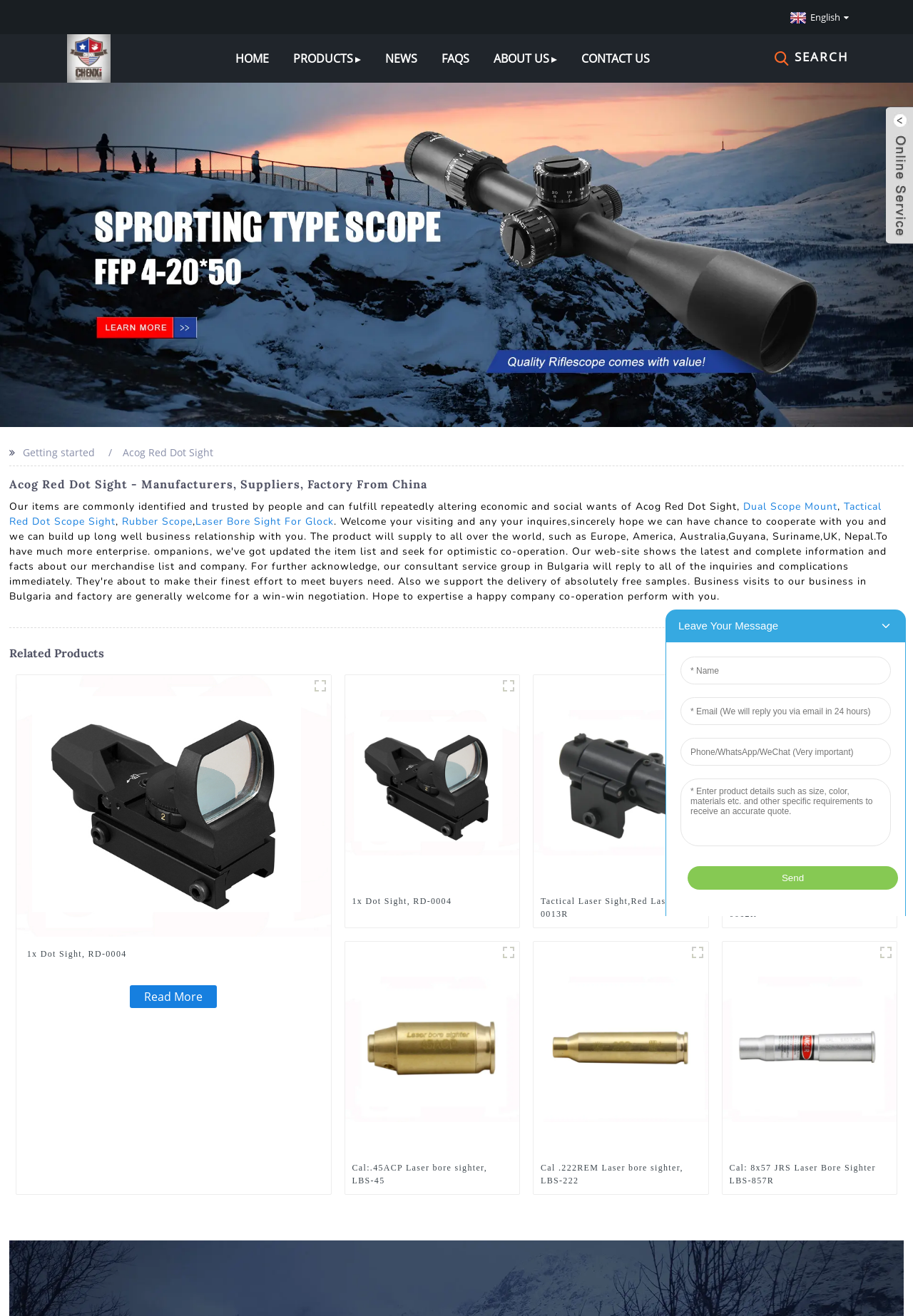What is the purpose of the 'SEARCH' button?
Look at the image and respond with a single word or a short phrase.

To search for products